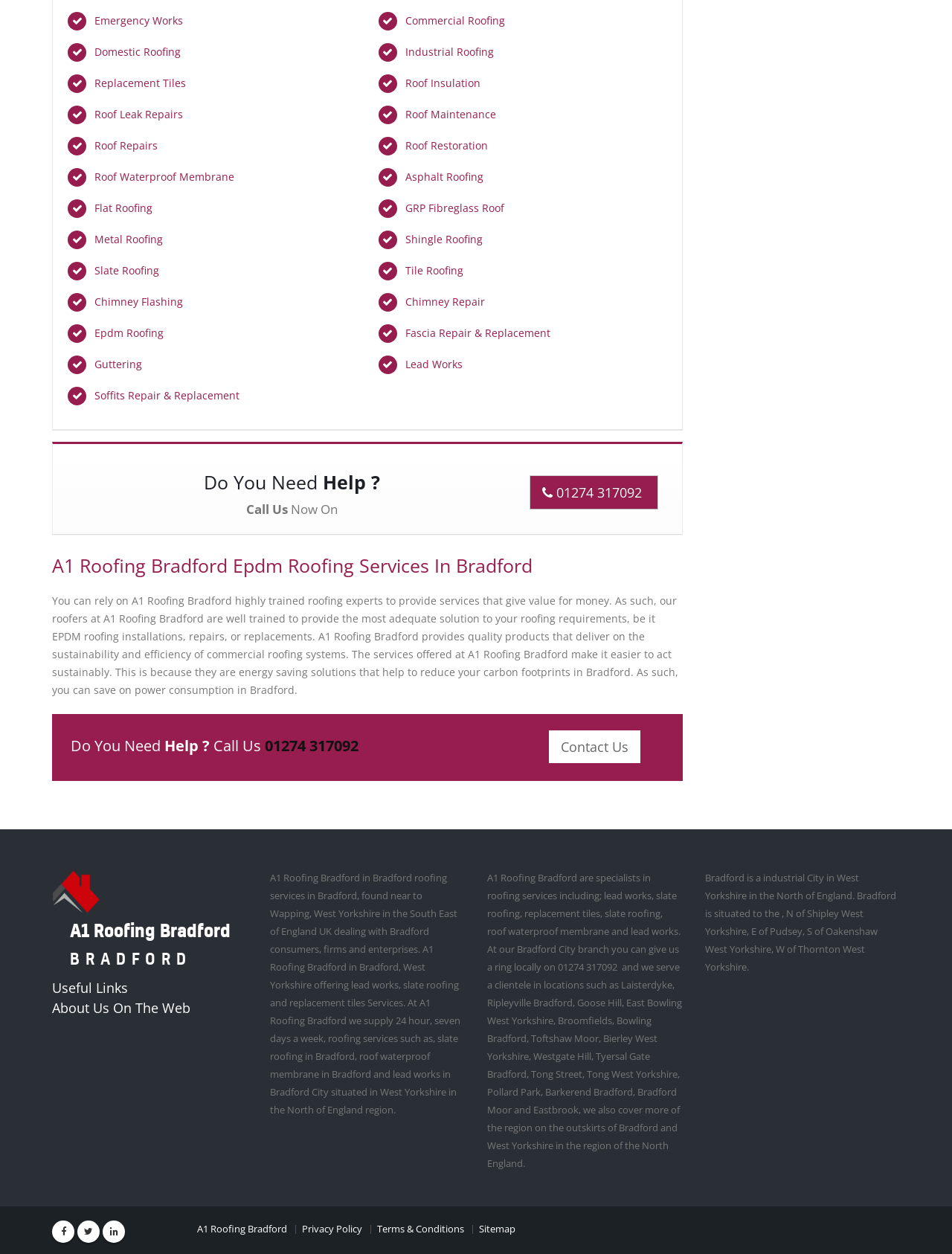Identify the bounding box coordinates for the region to click in order to carry out this instruction: "Check the Useful Links". Provide the coordinates using four float numbers between 0 and 1, formatted as [left, top, right, bottom].

[0.055, 0.78, 0.134, 0.795]